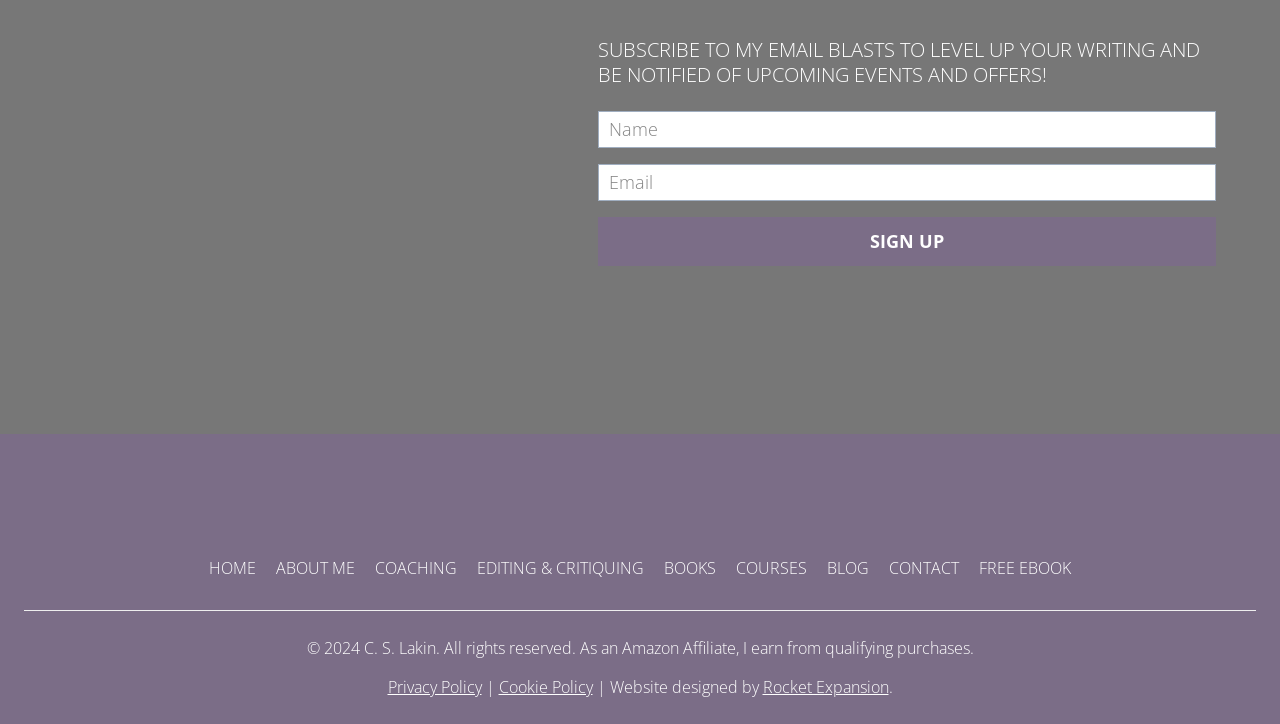What is the copyright year mentioned at the bottom of the page? Using the information from the screenshot, answer with a single word or phrase.

2024